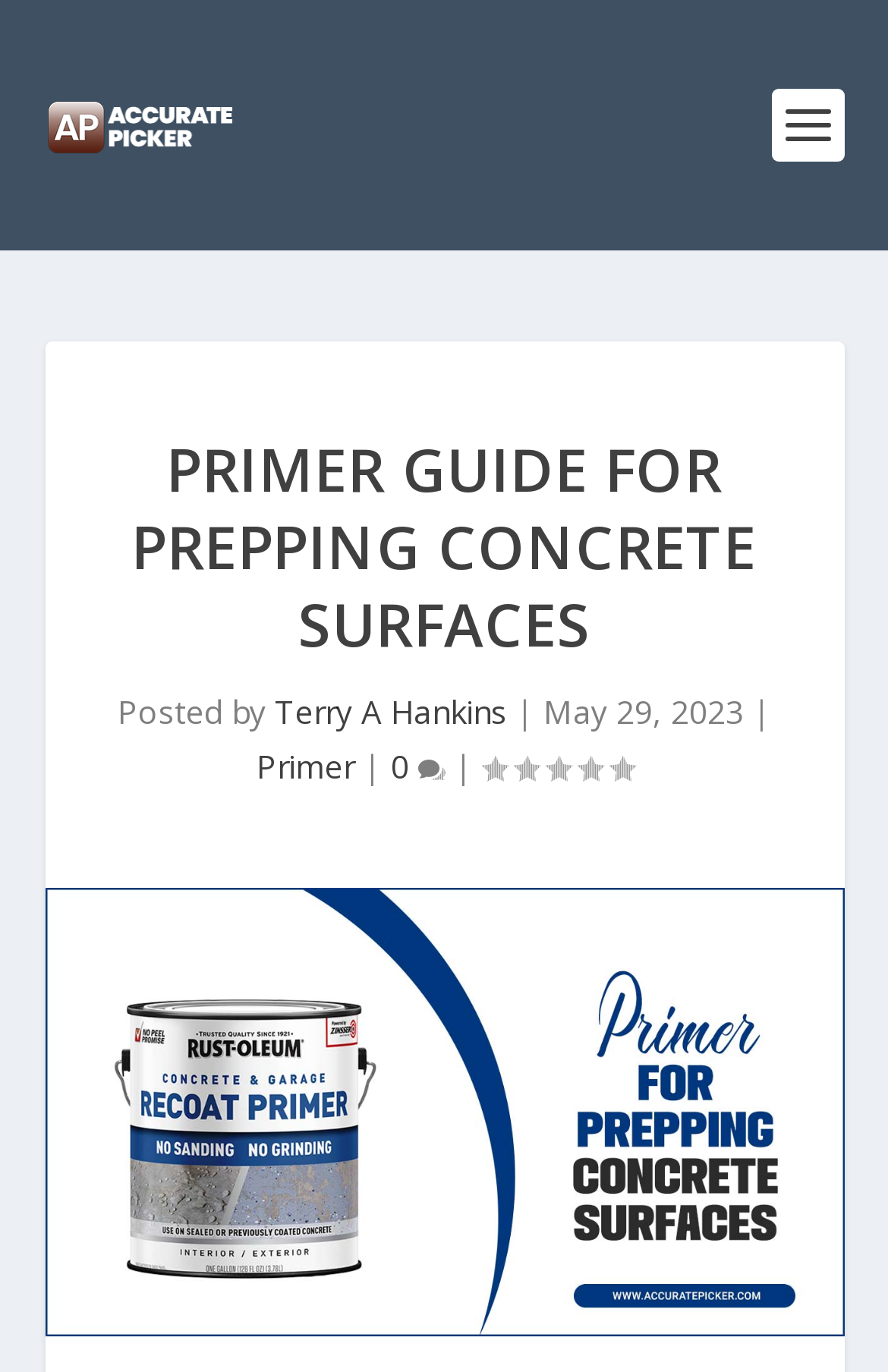Generate the main heading text from the webpage.

PRIMER GUIDE FOR PREPPING CONCRETE SURFACES